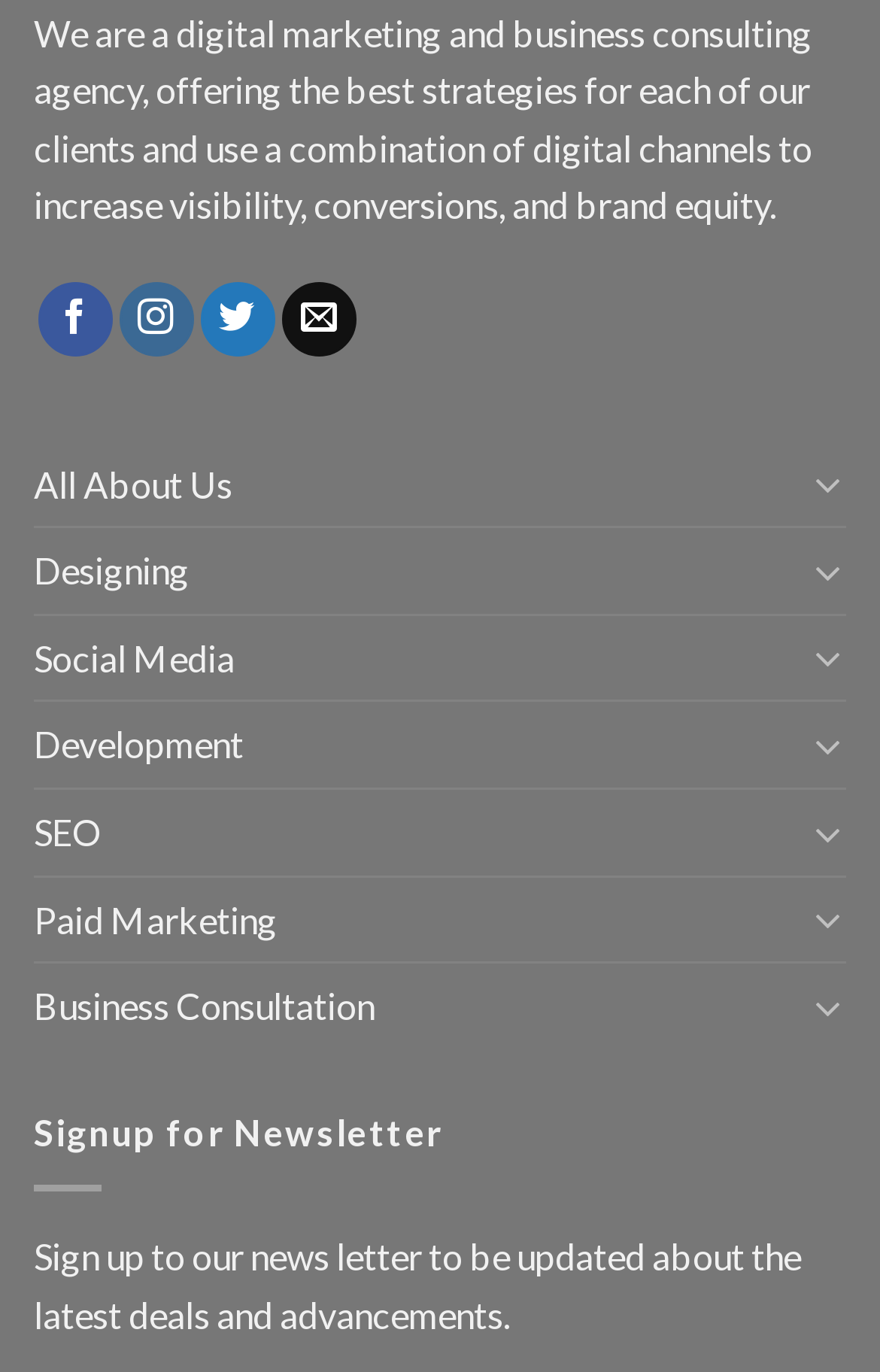Locate the bounding box coordinates of the area to click to fulfill this instruction: "Click the Business Consultation link". The bounding box should be presented as four float numbers between 0 and 1, in the order [left, top, right, bottom].

[0.038, 0.703, 0.909, 0.764]